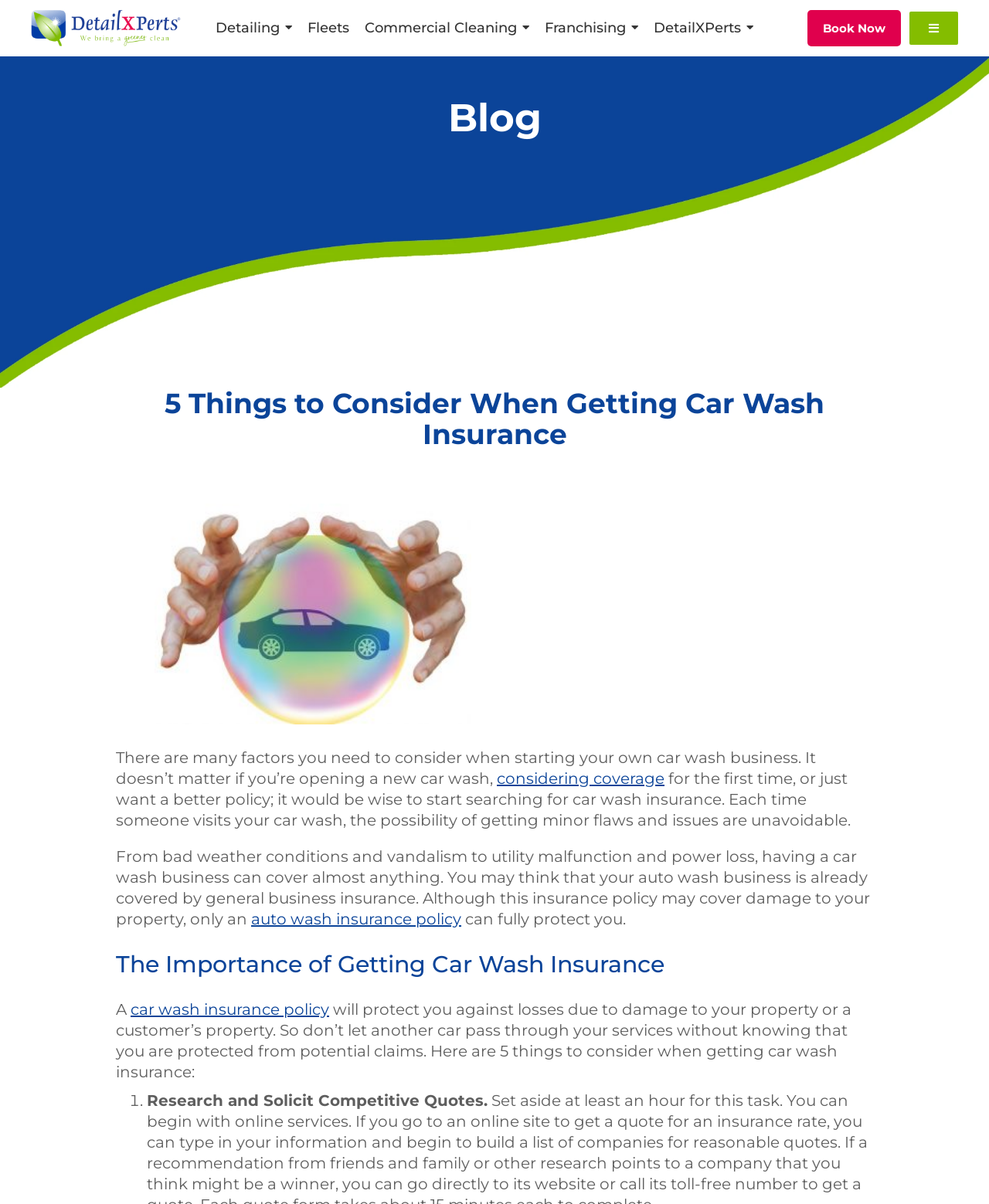Locate the bounding box of the user interface element based on this description: "Commercial Cleaning".

[0.369, 0.006, 0.535, 0.04]